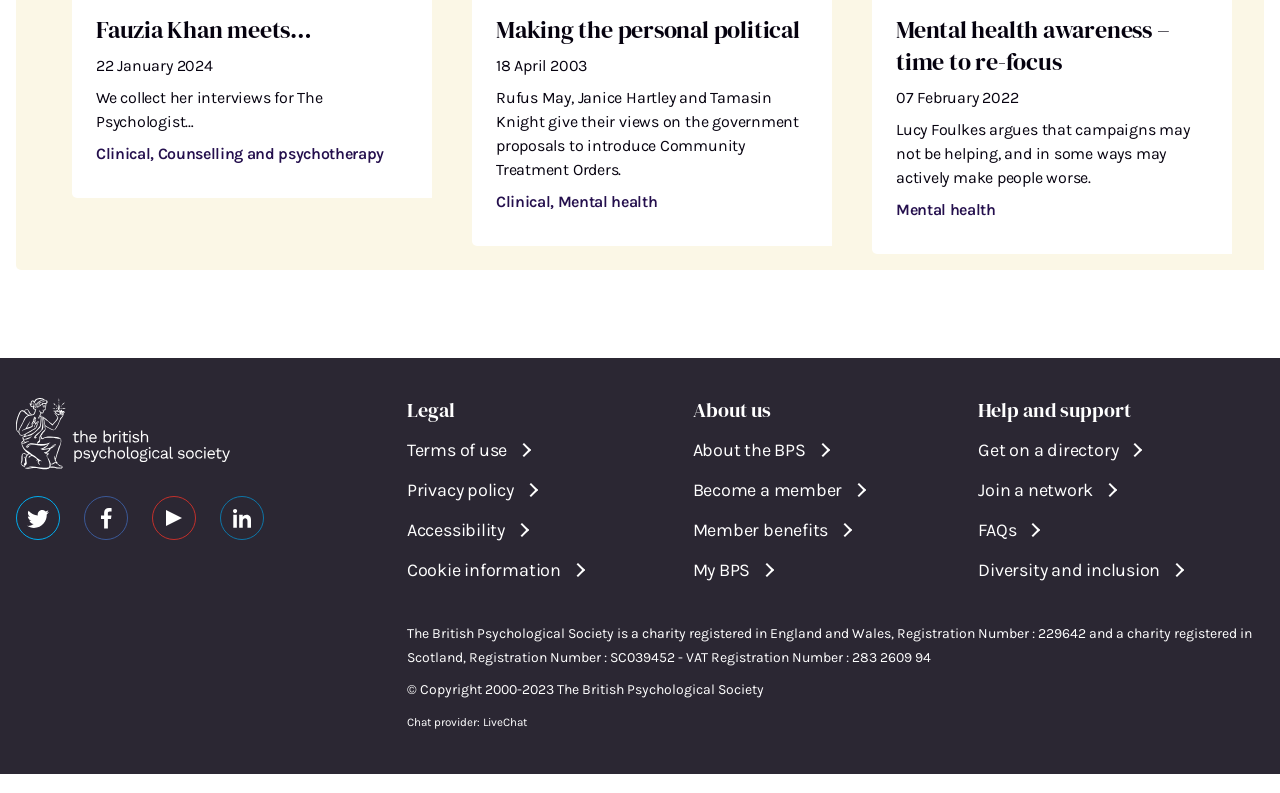Identify the bounding box coordinates of the specific part of the webpage to click to complete this instruction: "Get on a directory".

[0.764, 0.552, 0.91, 0.583]